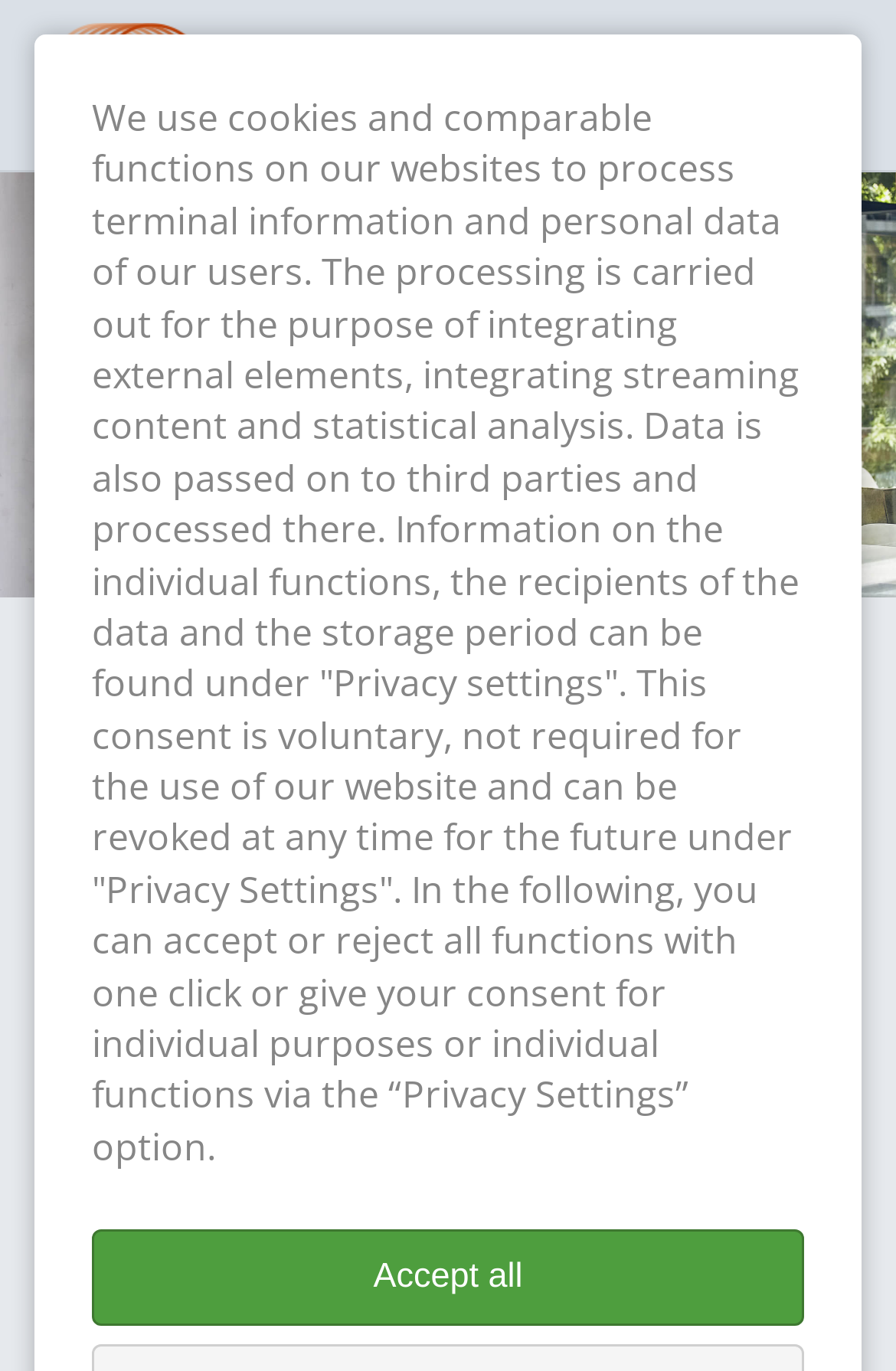Bounding box coordinates must be specified in the format (top-left x, top-left y, bottom-right x, bottom-right y). All values should be floating point numbers between 0 and 1. What are the bounding box coordinates of the UI element described as: Accept all

[0.103, 0.897, 0.897, 0.967]